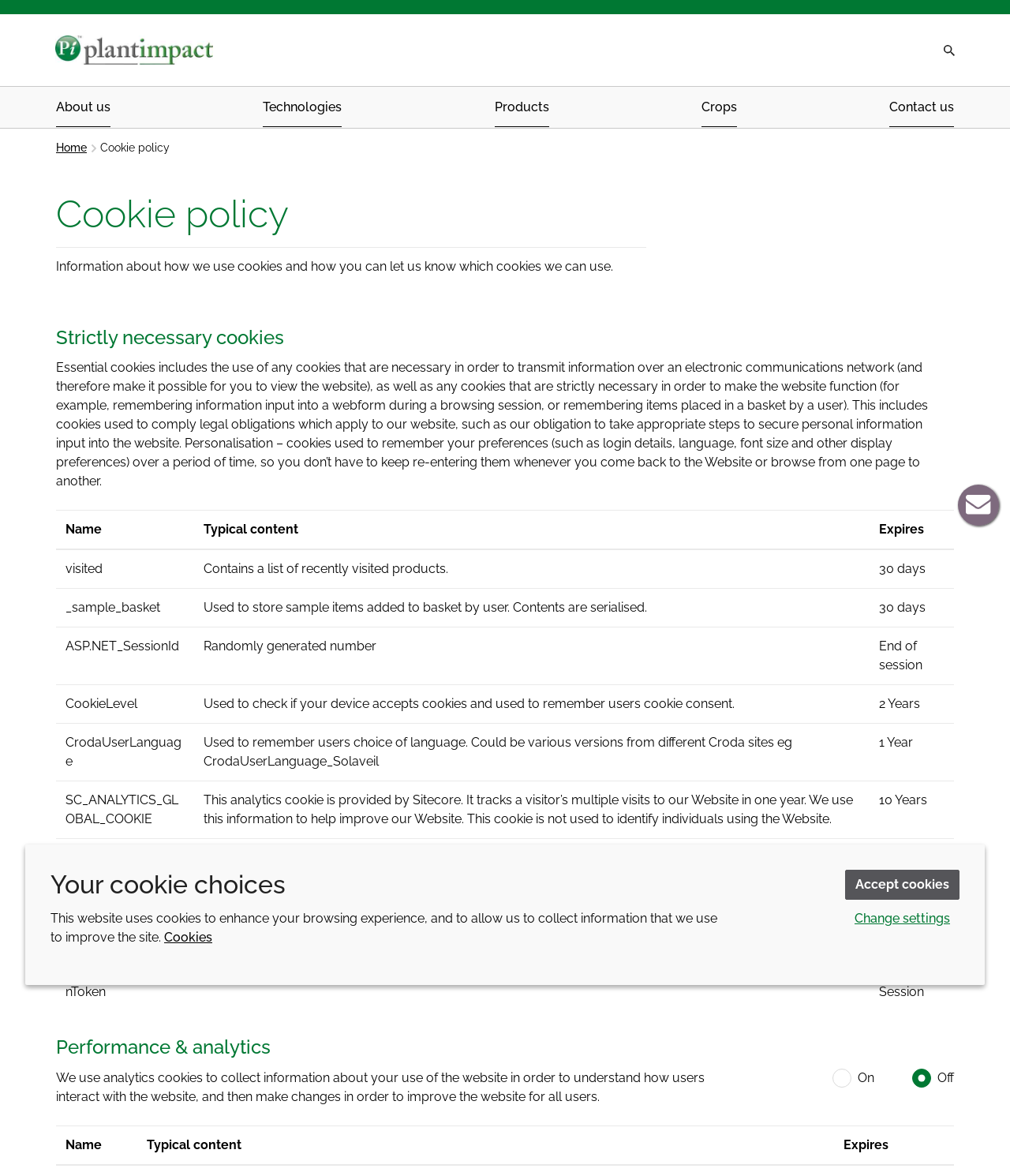What is the purpose of the 'CookieLevel' cookie?
Ensure your answer is thorough and detailed.

According to the table under the 'Strictly necessary cookies' section, the 'CookieLevel' cookie is used to check if a device accepts cookies and to remember users' cookie consent, and it expires in 2 years.